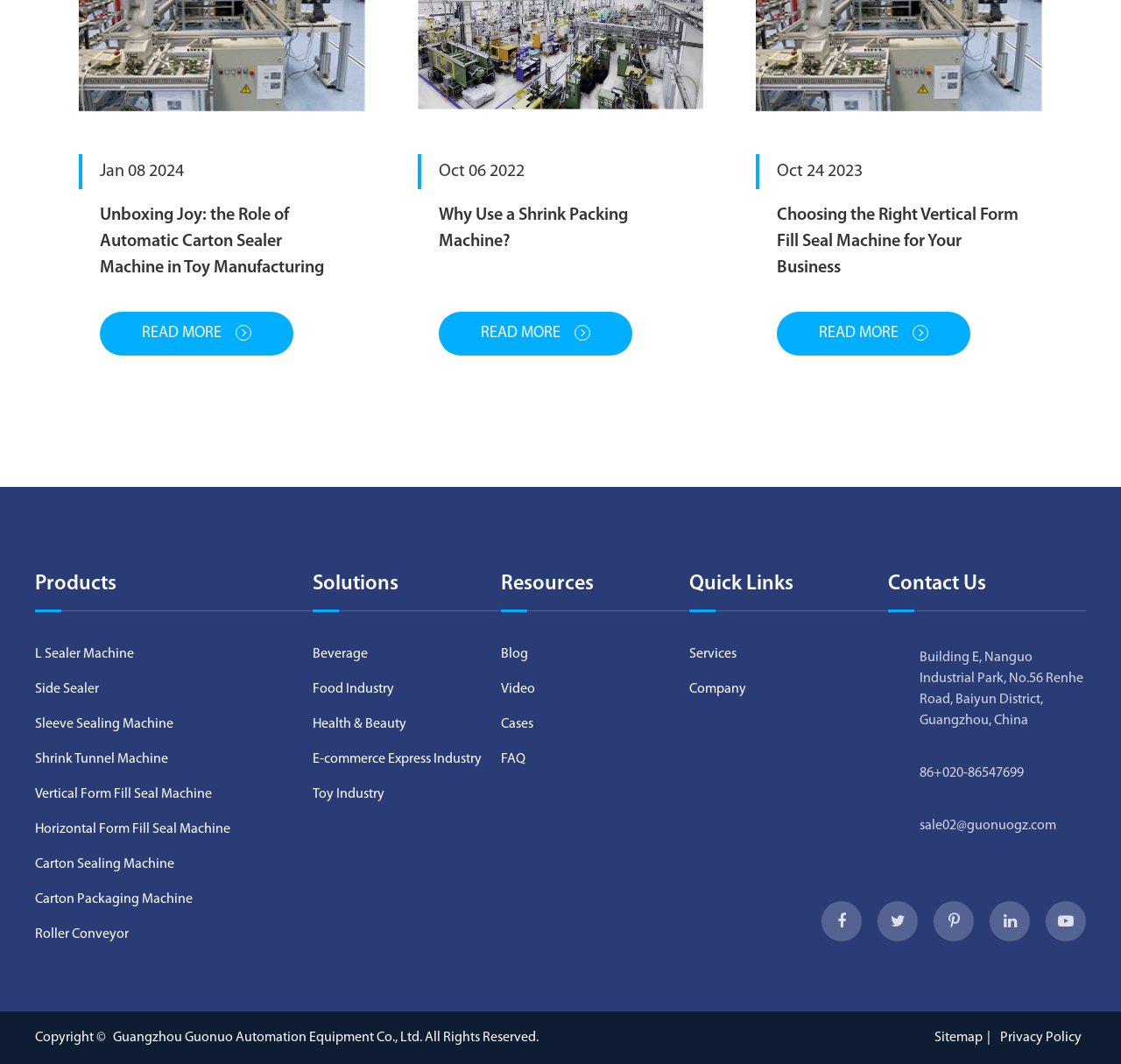What is the purpose of the 'Resources' section?
Based on the image, answer the question in a detailed manner.

I found the purpose of the 'Resources' section by looking at the links under the 'Resources' category, which include Blog, Video, Cases, and FAQ. These links suggest that the 'Resources' section is intended to provide additional information and support to users.